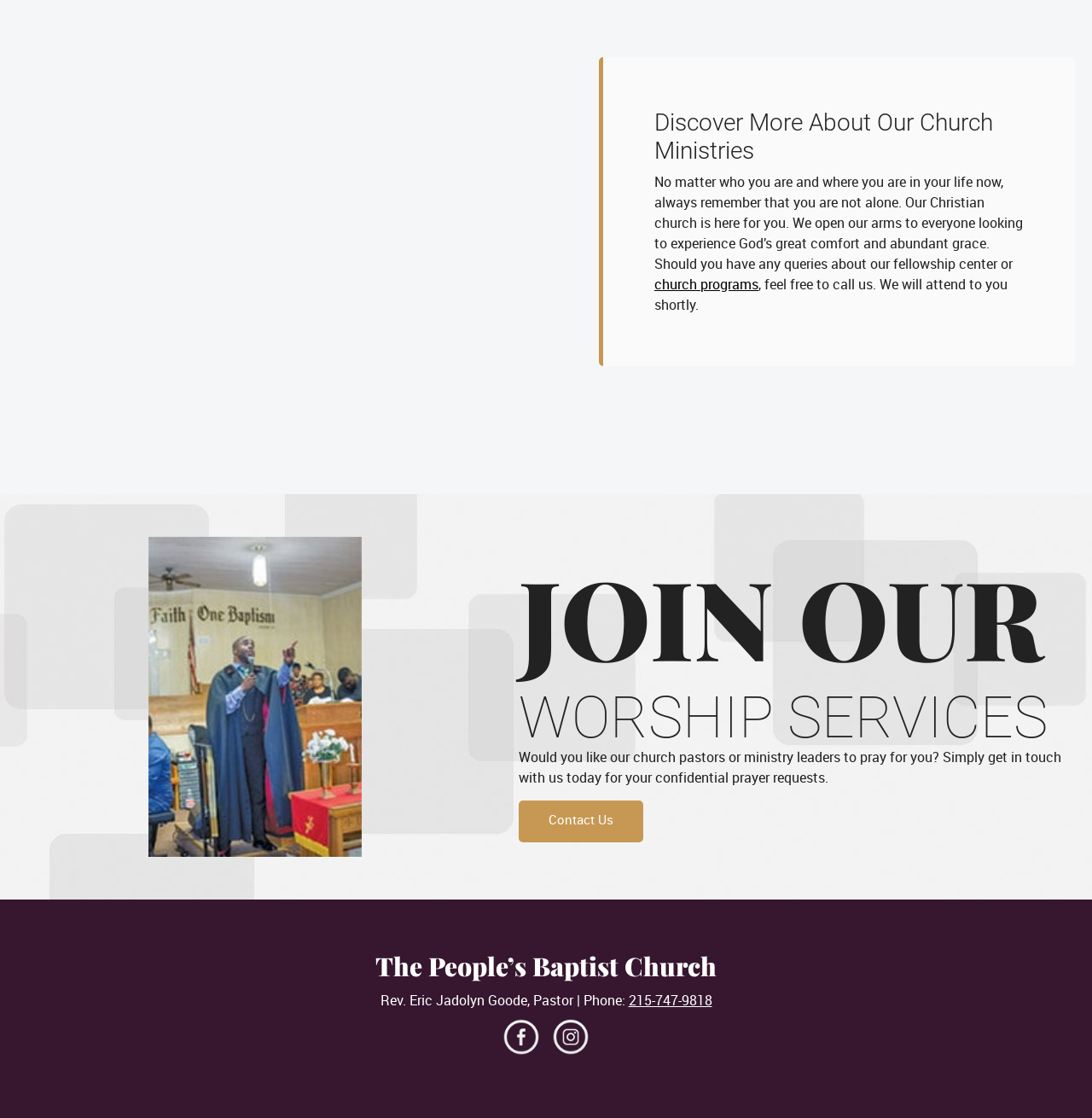Identify the bounding box for the UI element described as: "Contact UsContact Us". The coordinates should be four float numbers between 0 and 1, i.e., [left, top, right, bottom].

[0.475, 0.719, 0.589, 0.736]